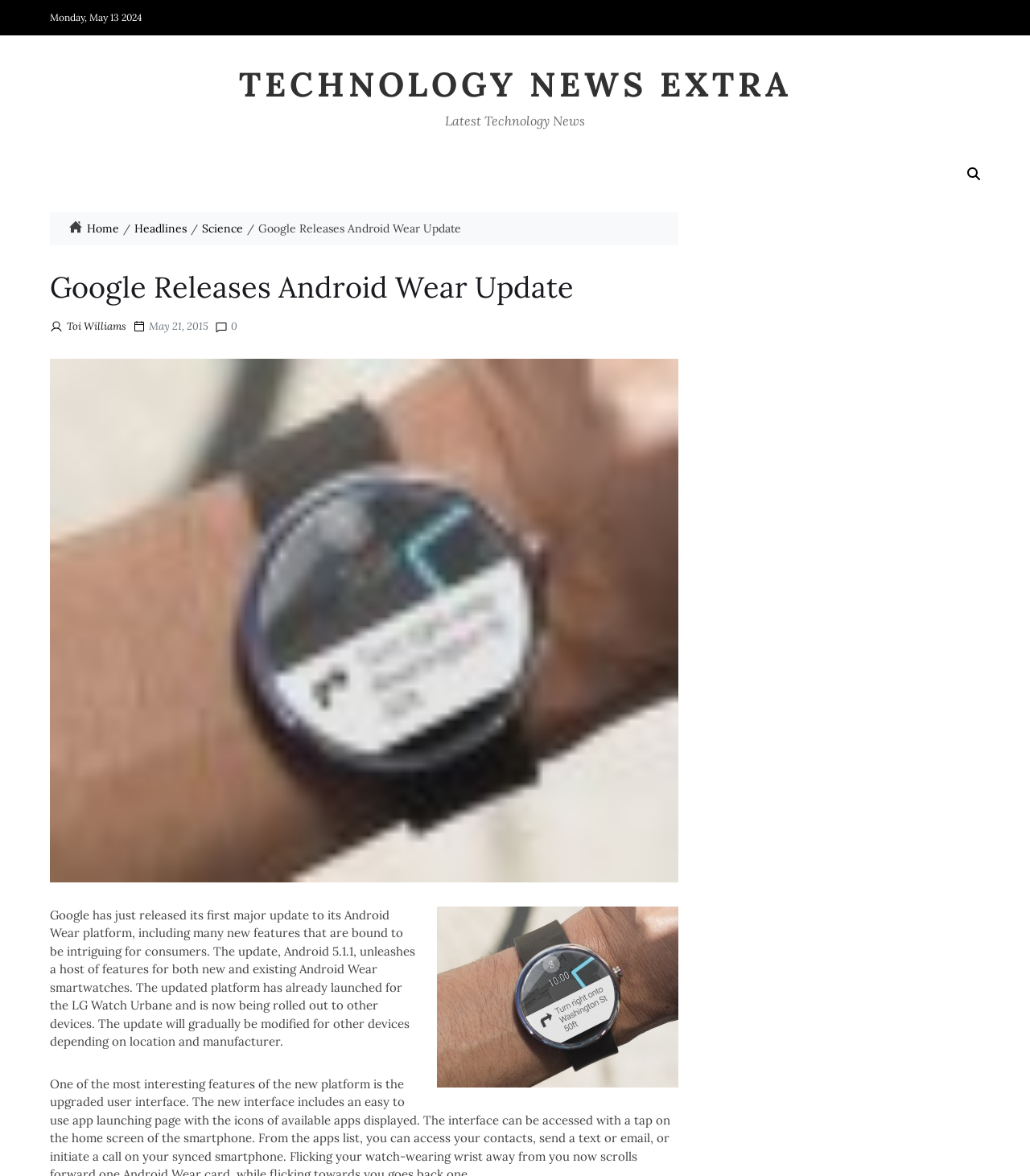Please locate the bounding box coordinates of the element that should be clicked to complete the given instruction: "Read the article title".

[0.048, 0.229, 0.659, 0.26]